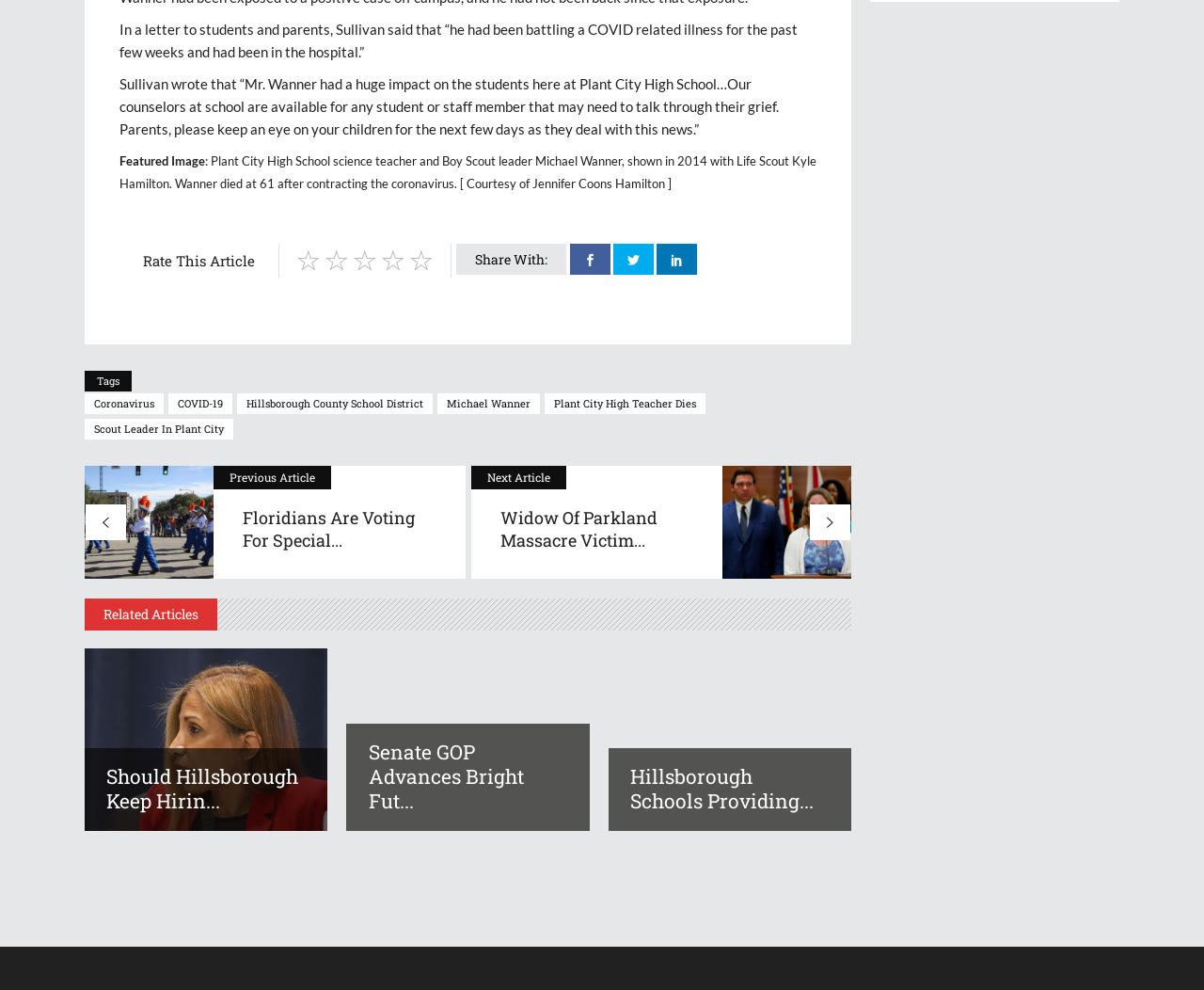Utilize the information from the image to answer the question in detail:
What is the topic of the article?

I determined this answer by reading the text on the webpage, which mentions the death of Michael Wanner, a teacher at Plant City High School, and the impact of his death on the students and staff.